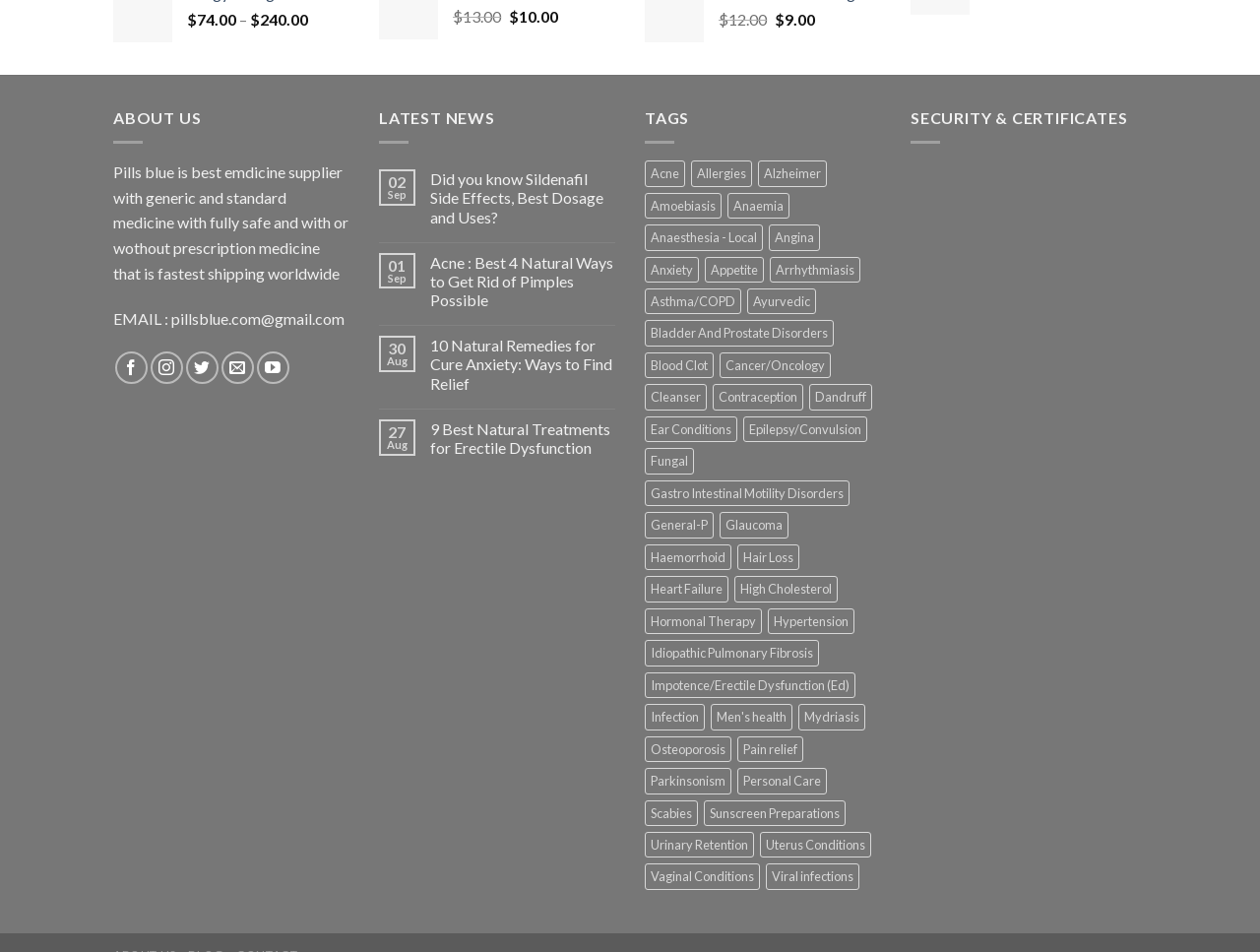How many social media links are there?
Using the information presented in the image, please offer a detailed response to the question.

I found the answer by looking at the top section, where I saw links 'Follow on Facebook', 'Follow on Instagram', 'Follow on Twitter', 'Send us an email', and 'Follow on YouTube'. This indicates that there are 5 social media links.